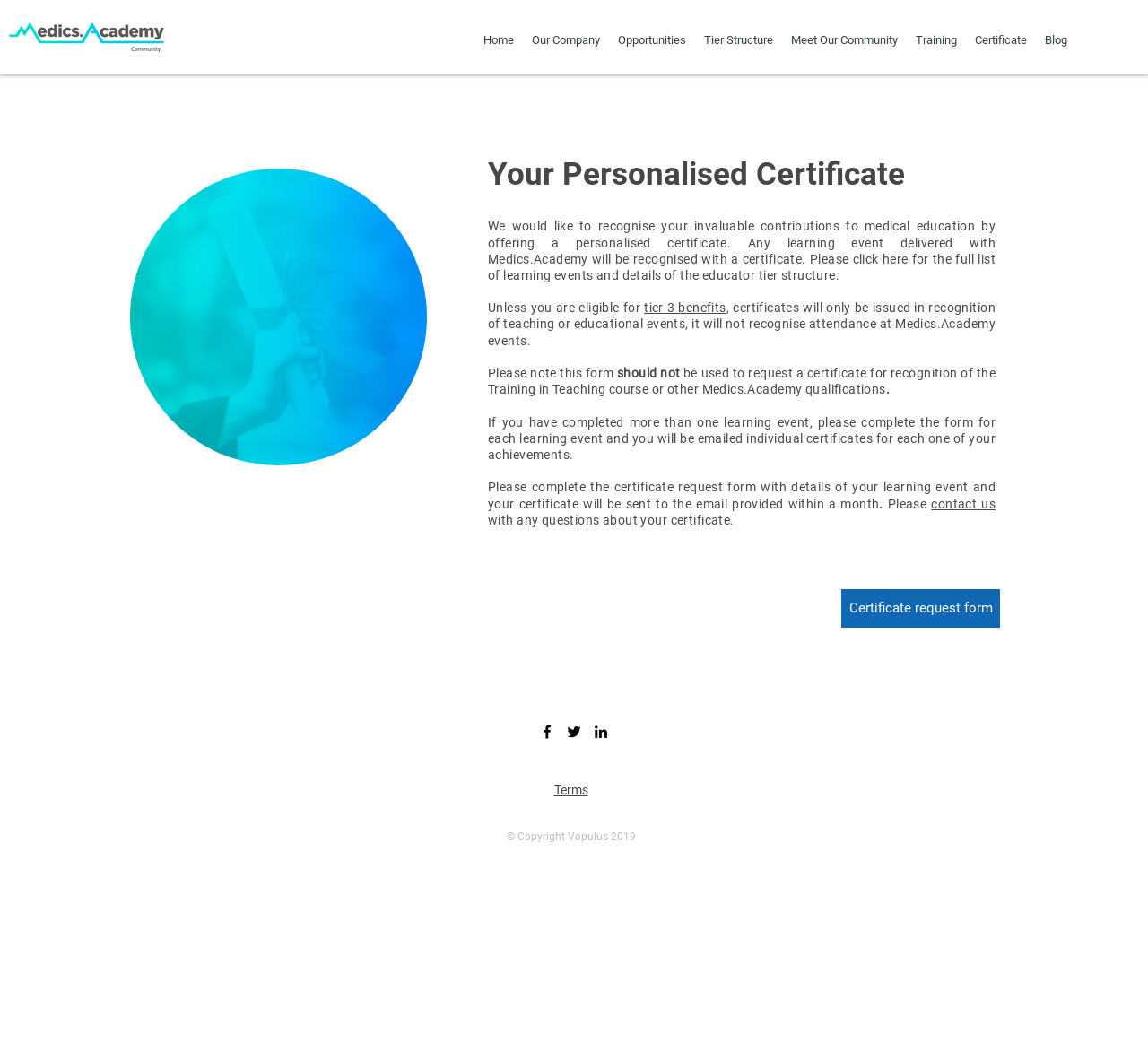Give an in-depth explanation of the webpage layout and content.

The webpage is a certificate page on the Medics.Academy Community website. At the top left, there is a logo image "MA community.png" with a link to the homepage. Next to it, there is a navigation menu with links to various pages, including "Home", "Our Company", "Opportunities", "Tier Structure", "Meet Our Community", "Training", "Certificate", and "Blog".

Below the navigation menu, there is a main content area. On the left side, there is an image "network.jpg" with a description "Certficate home page.png". On the right side, there is a heading "Your Personalised Certificate" followed by a paragraph of text explaining the purpose of the certificate and how it will be issued.

Below the heading, there are several paragraphs of text explaining the rules and guidelines for requesting a certificate, including the types of learning events that are eligible and the process for requesting a certificate. There are also links to "click here" for the full list of learning events and details of the educator tier structure, and to "tier 3 benefits".

Further down, there is a link to the "Certificate request form" and a note about completing the form for each learning event. There is also a link to "contact us" with any questions about the certificate.

At the bottom of the page, there is a social bar with links to social media platforms, a link to "Terms", and a copyright notice "© Copyright Vopulus 2019".